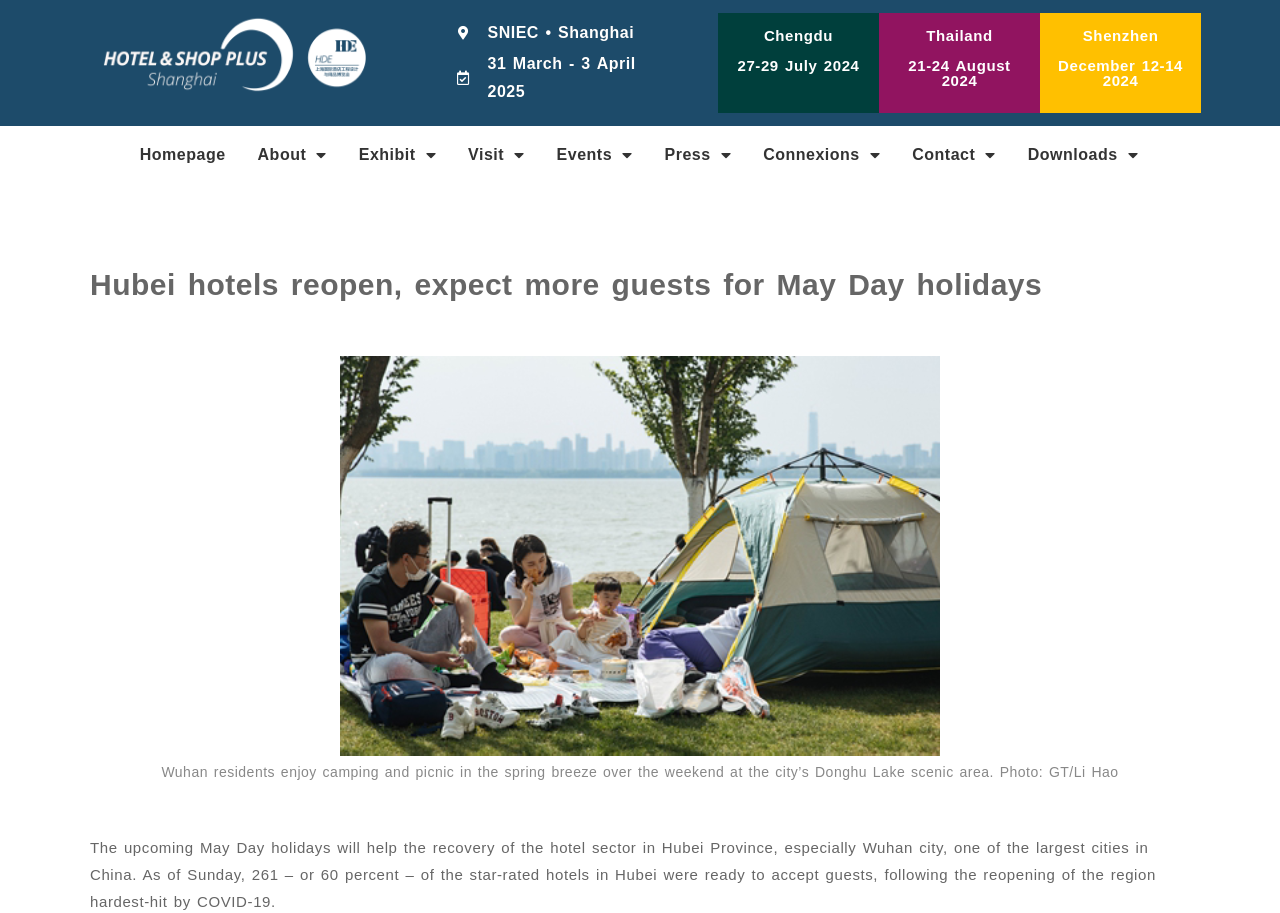What is the topic of the news article on the webpage?
Using the image, give a concise answer in the form of a single word or short phrase.

Hubei hotels reopening